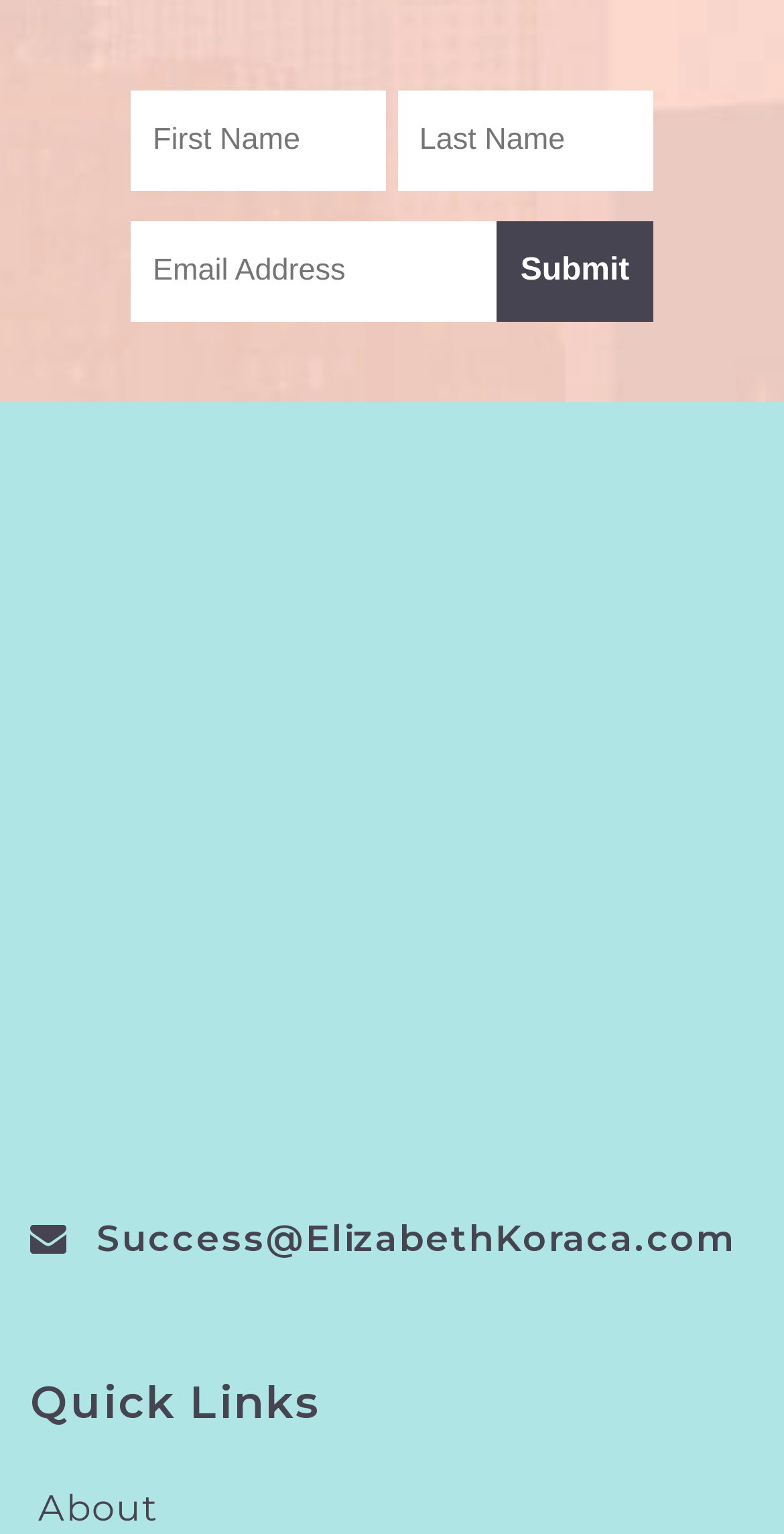Given the element description "value="Submit"" in the screenshot, predict the bounding box coordinates of that UI element.

[0.633, 0.144, 0.833, 0.209]